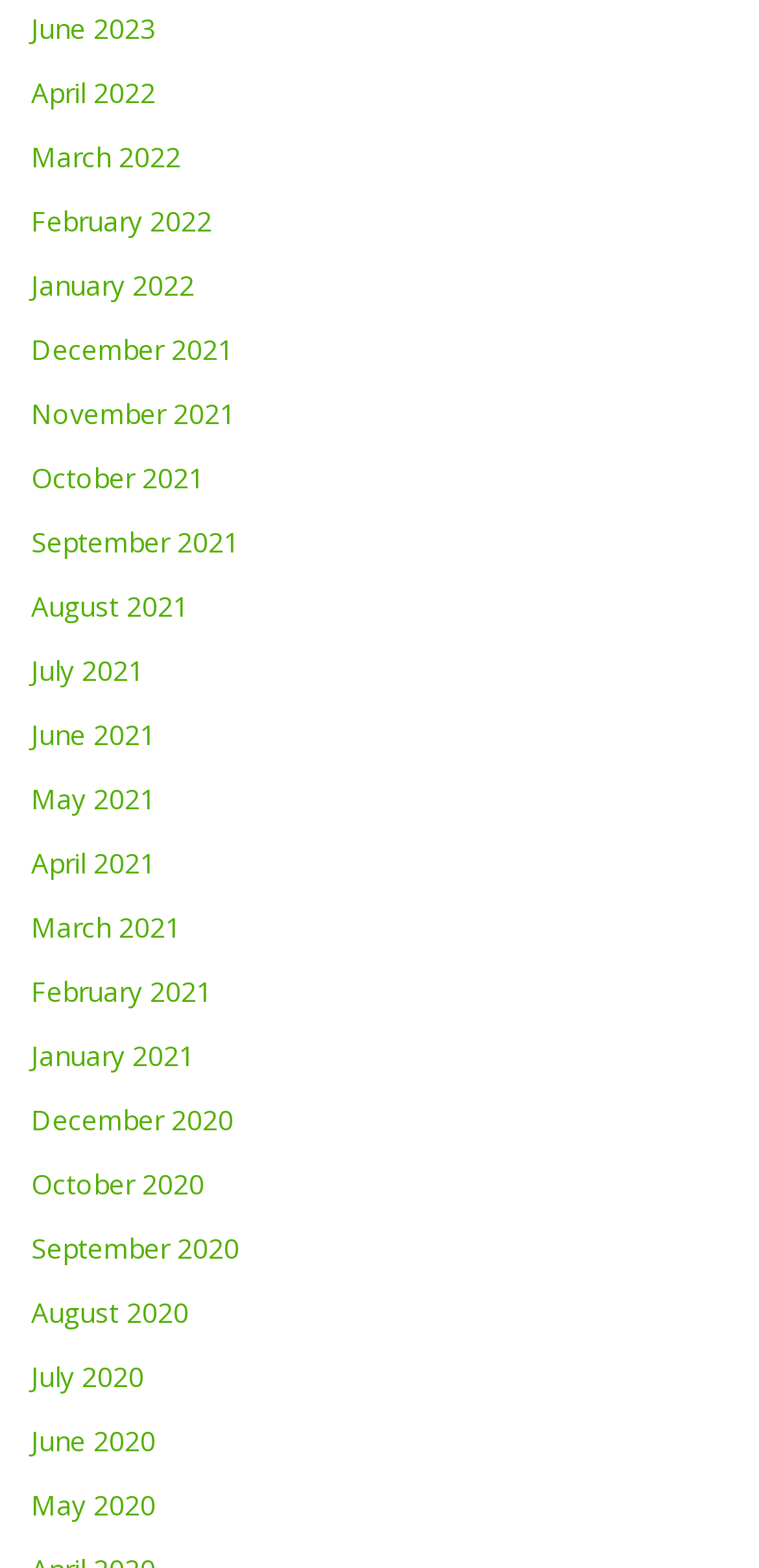Identify the bounding box of the UI element described as follows: "April 2022". Provide the coordinates as four float numbers in the range of 0 to 1 [left, top, right, bottom].

[0.041, 0.048, 0.205, 0.071]